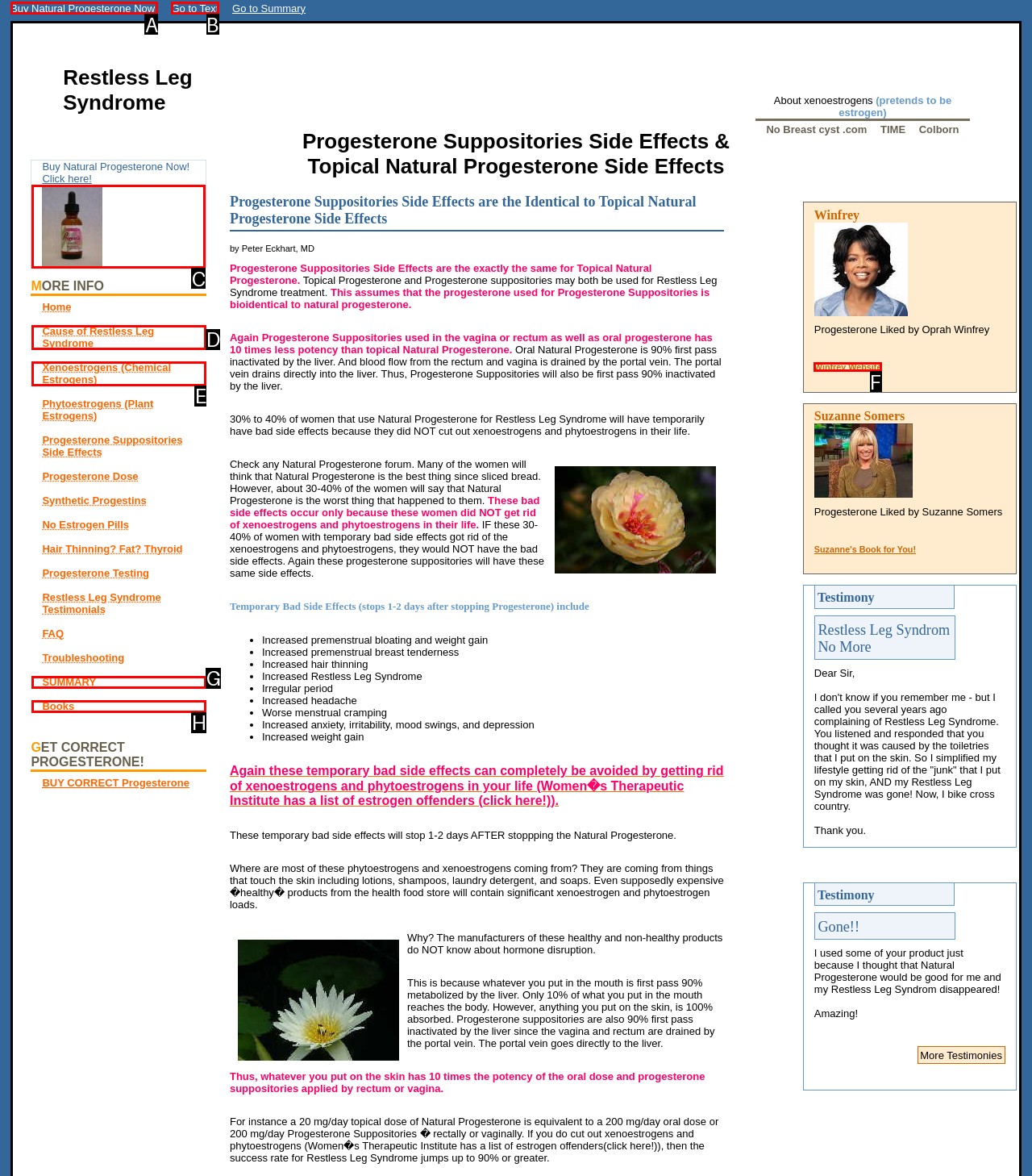For the task: Visit 'Winfrey Website', identify the HTML element to click.
Provide the letter corresponding to the right choice from the given options.

F